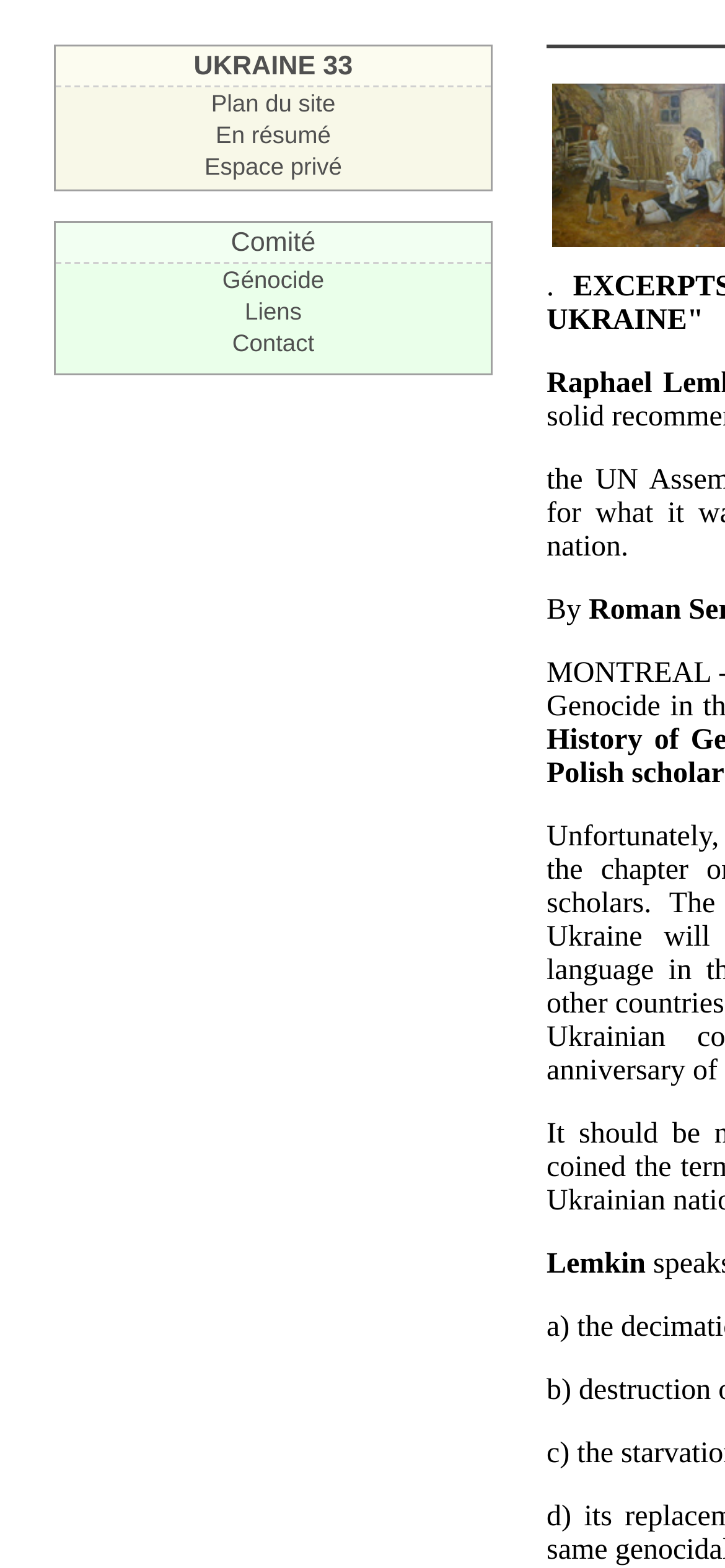Answer the following in one word or a short phrase: 
What is the last link on the webpage?

Contact